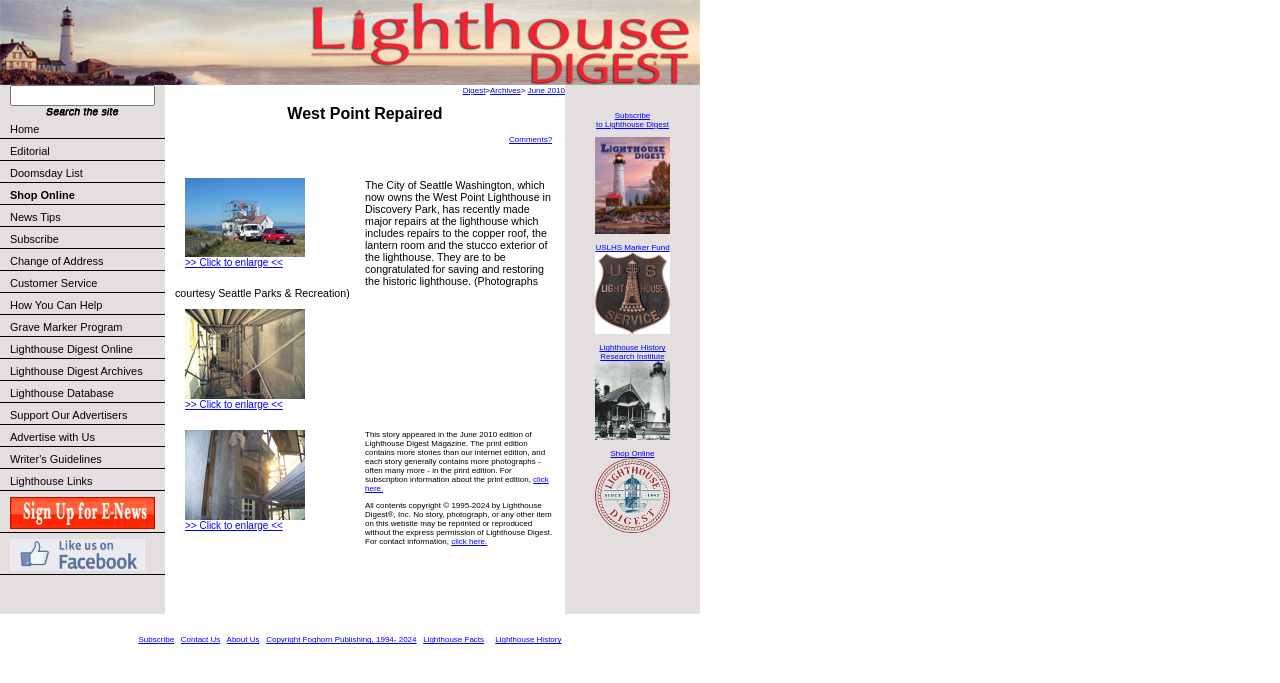Give a one-word or phrase response to the following question: What is the purpose of the 'Search' button?

To search the website